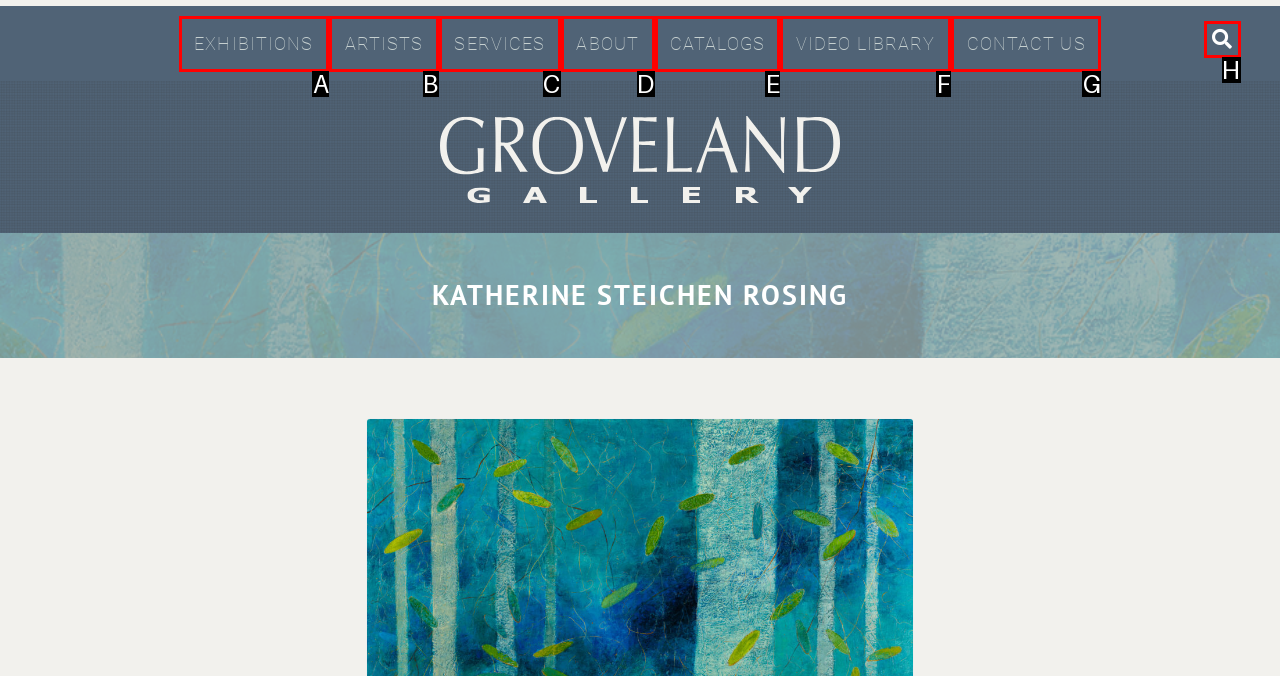Determine the option that aligns with this description: Video Library
Reply with the option's letter directly.

F